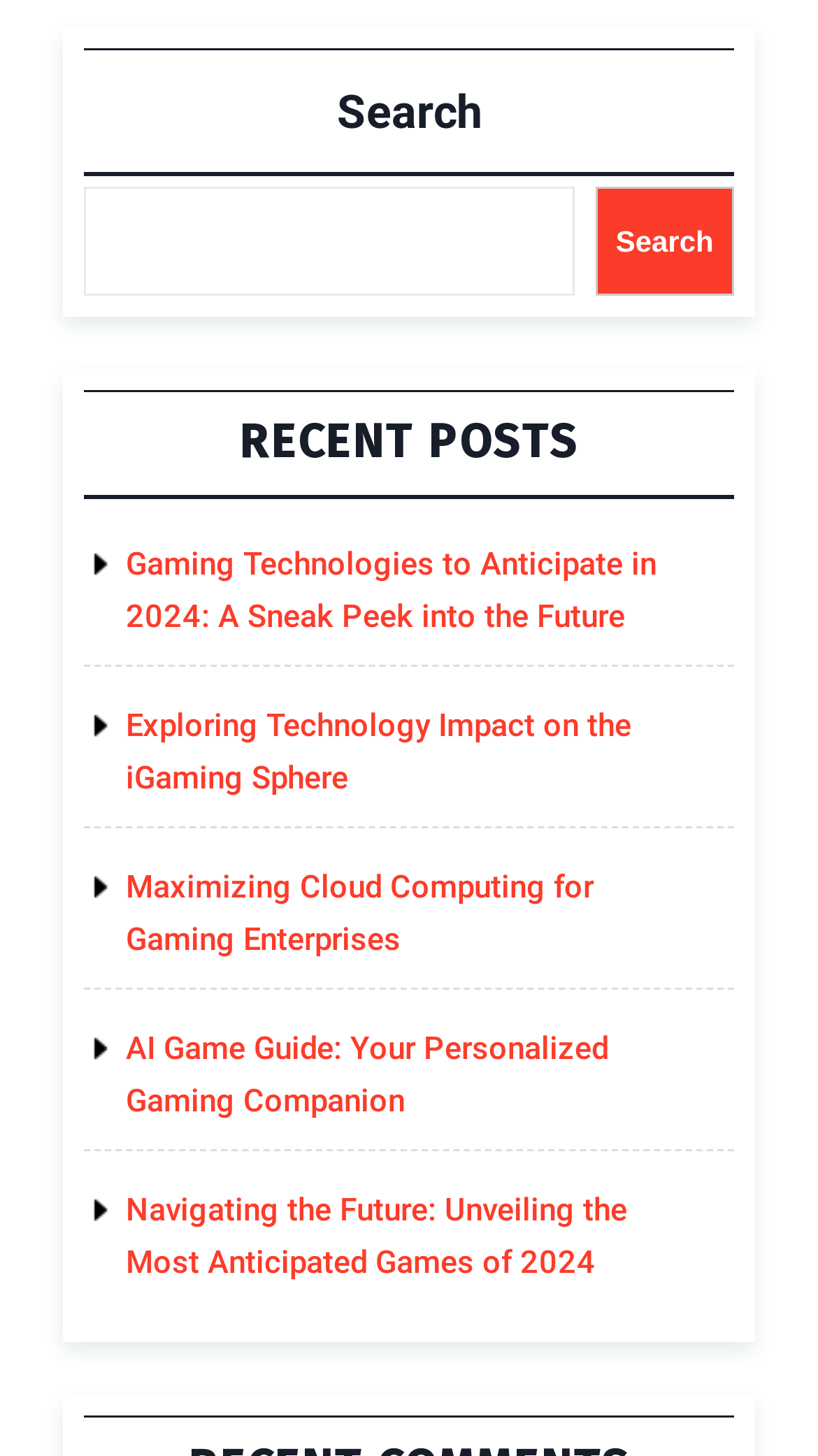What is the purpose of the search box?
Give a detailed and exhaustive answer to the question.

The search box is located at the top of the webpage, and it has a button with the text 'Search'. This suggests that the search box is used to search for specific content within the webpage or website.